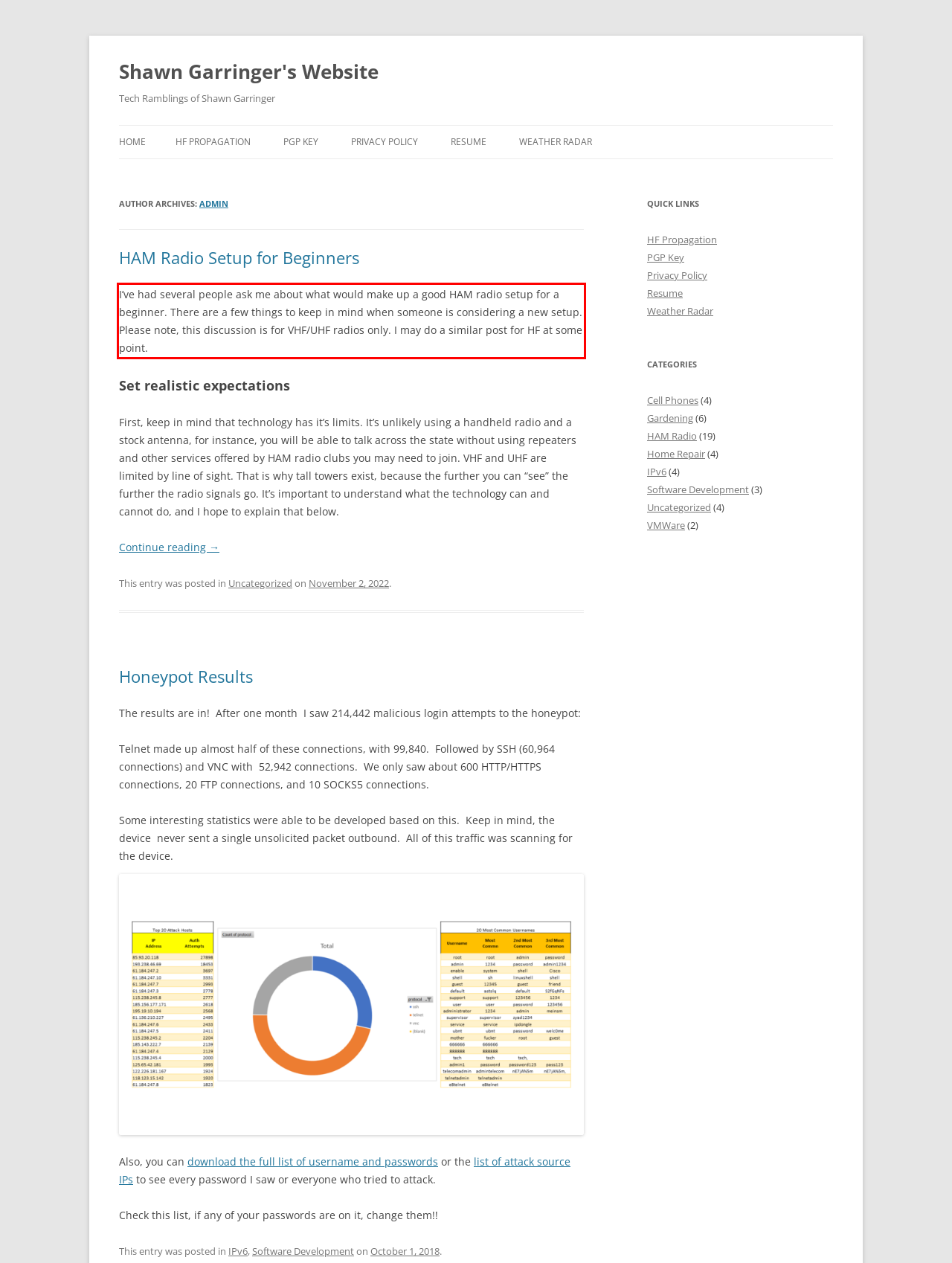The screenshot you have been given contains a UI element surrounded by a red rectangle. Use OCR to read and extract the text inside this red rectangle.

I’ve had several people ask me about what would make up a good HAM radio setup for a beginner. There are a few things to keep in mind when someone is considering a new setup. Please note, this discussion is for VHF/UHF radios only. I may do a similar post for HF at some point.